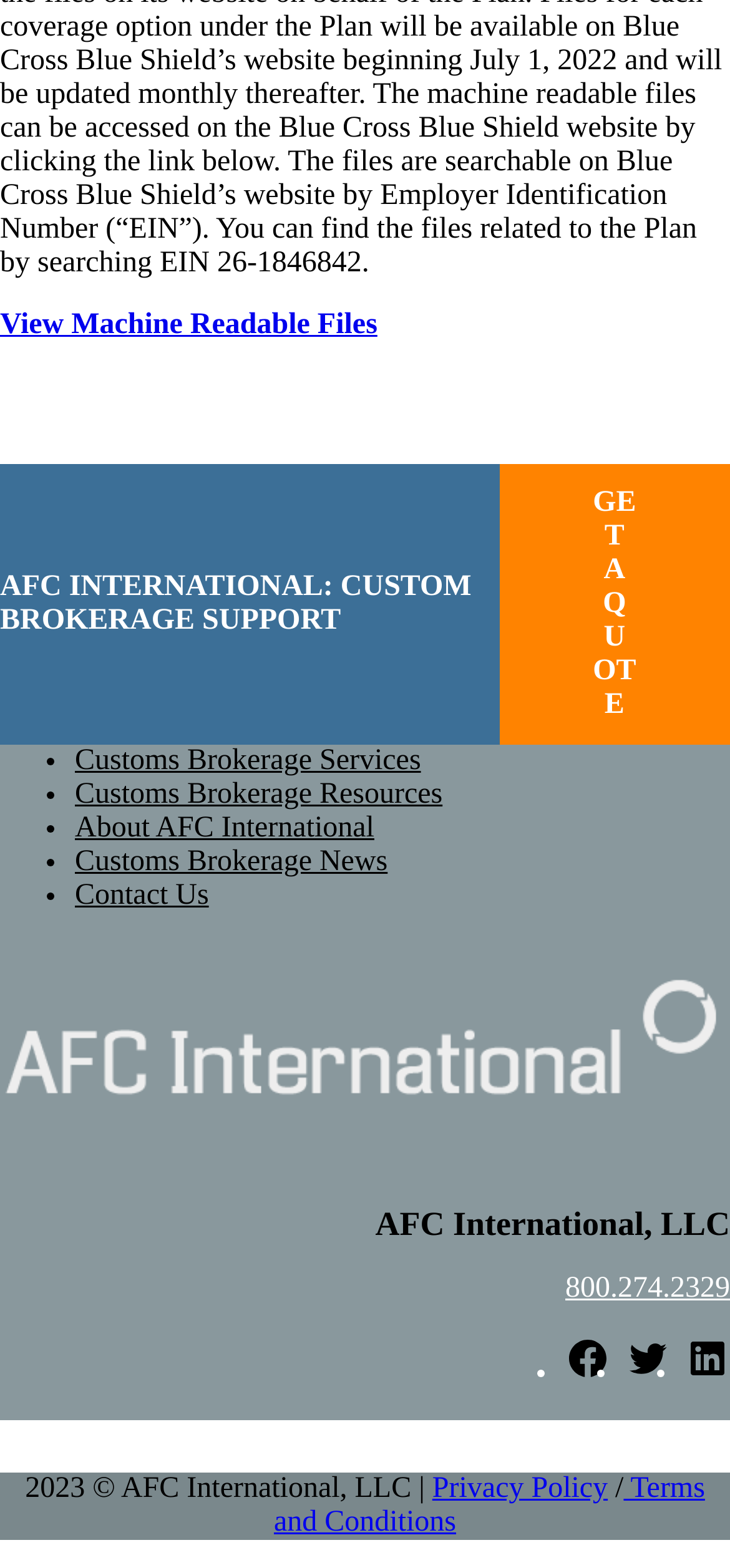Please specify the coordinates of the bounding box for the element that should be clicked to carry out this instruction: "Call 800.274.2329". The coordinates must be four float numbers between 0 and 1, formatted as [left, top, right, bottom].

[0.774, 0.811, 1.0, 0.831]